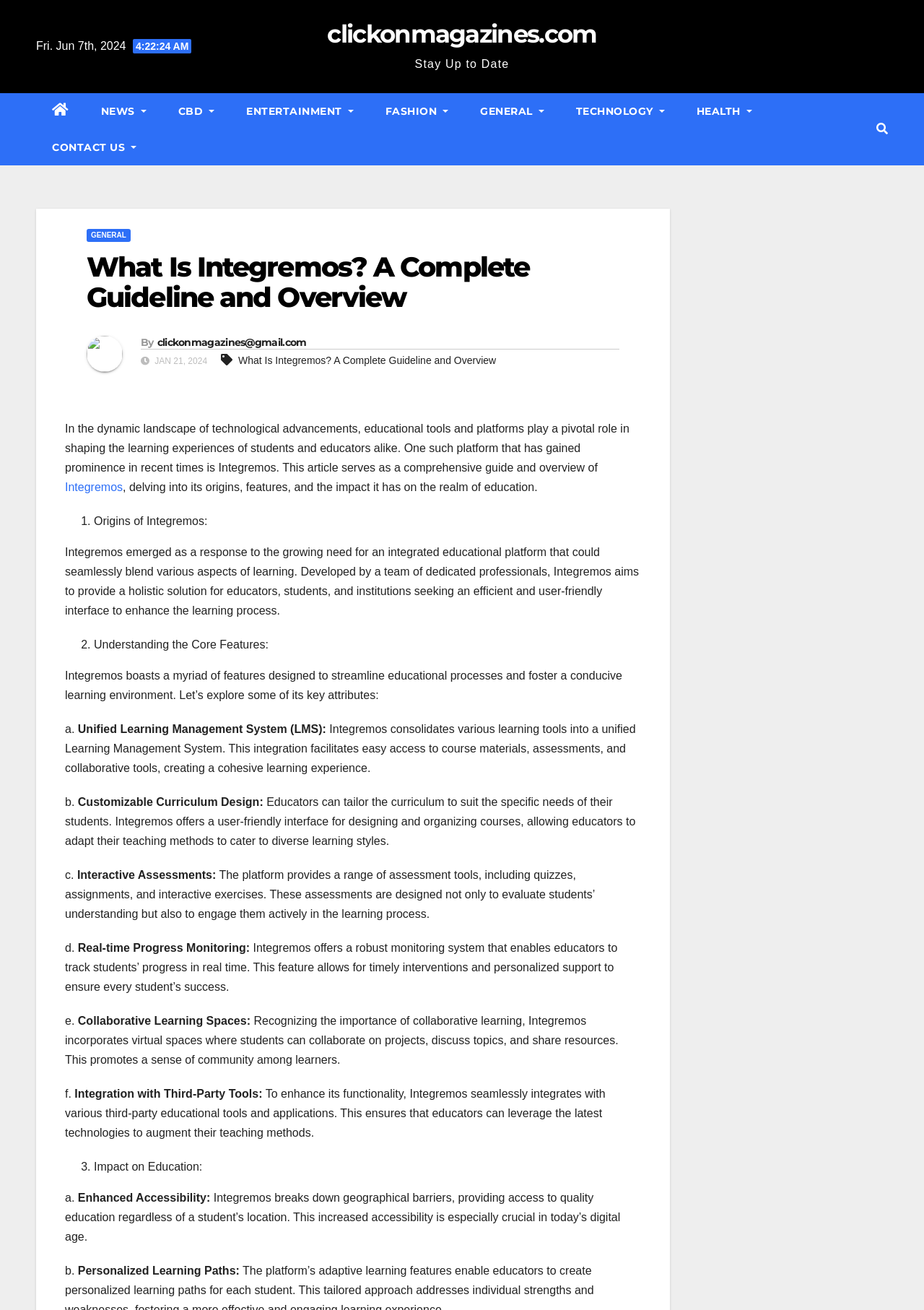Provide a brief response using a word or short phrase to this question:
Who developed Integremos?

A team of dedicated professionals